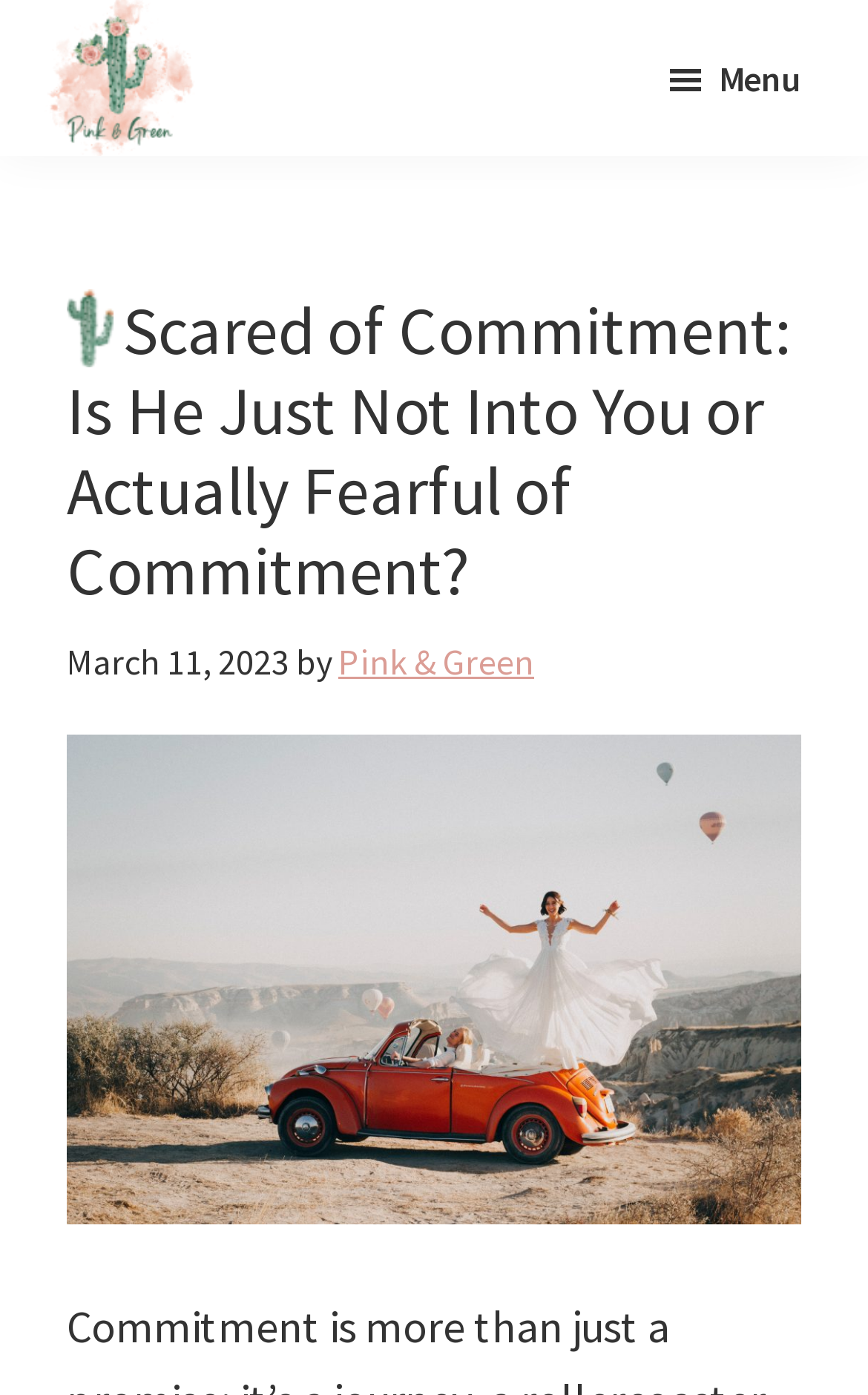What is the date of the article?
Using the image as a reference, deliver a detailed and thorough answer to the question.

I found the date of the article by examining the time element, which contains the static text 'March 11, 2023', indicating the date when the article was published.